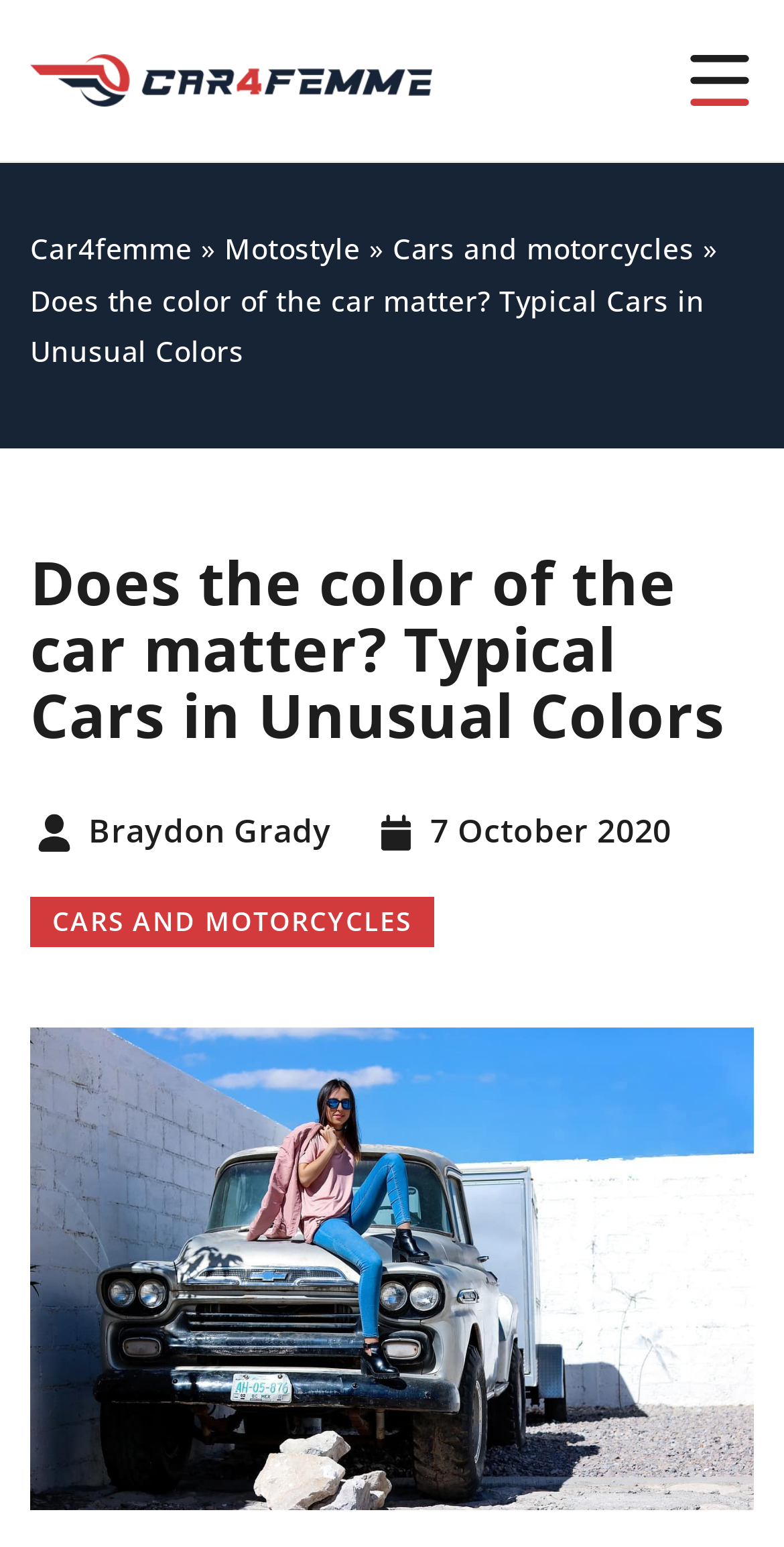Respond to the question below with a single word or phrase: When was the article published?

7 October 2020